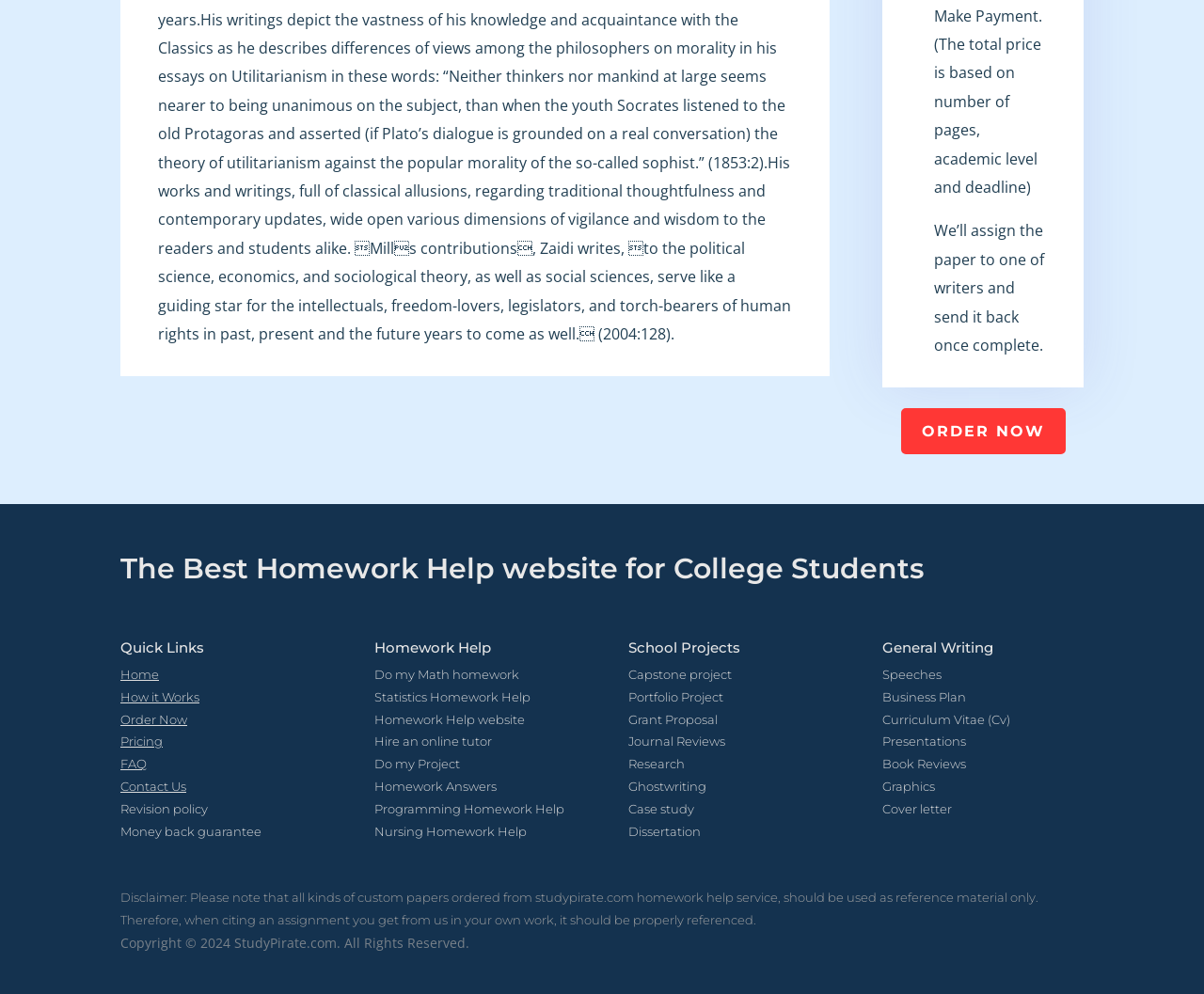Determine the bounding box for the HTML element described here: "How it Works". The coordinates should be given as [left, top, right, bottom] with each number being a float between 0 and 1.

[0.1, 0.693, 0.166, 0.708]